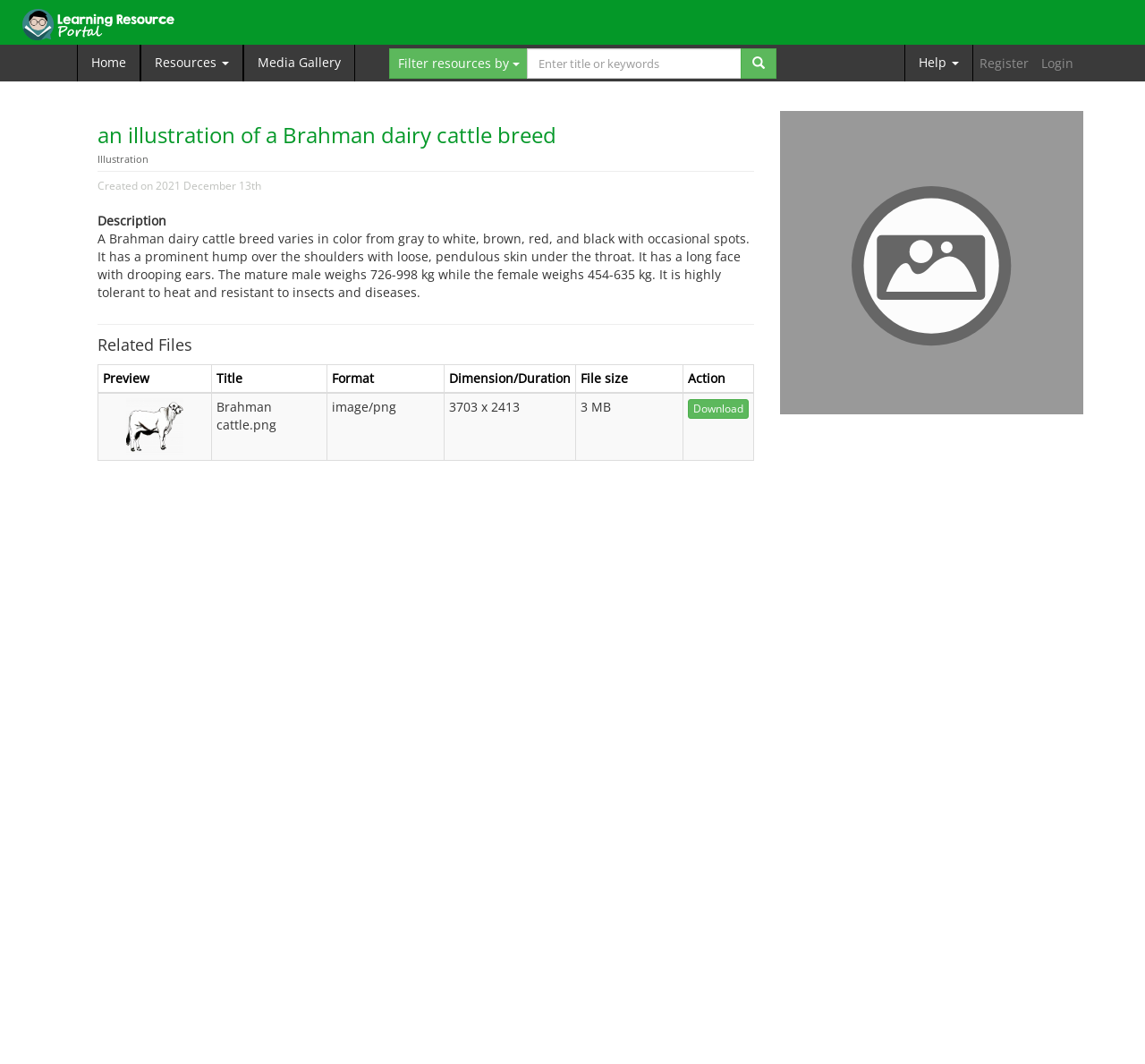Please respond to the question with a concise word or phrase:
What is the action available for the file 'Brahman cattle.png'?

Download